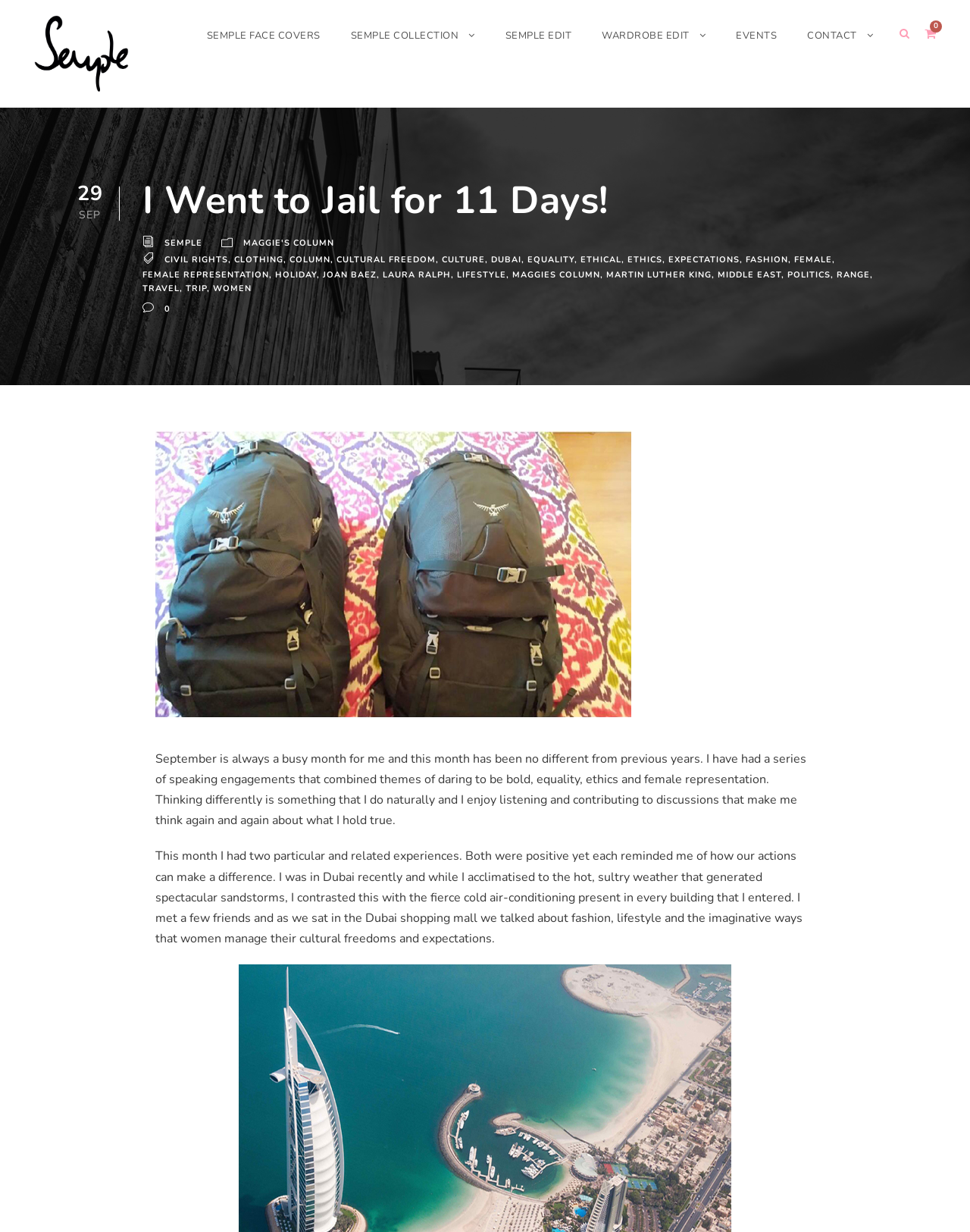Please analyze the image and give a detailed answer to the question:
What is the topic of the latest article?

The topic of the latest article can be inferred from the content of the article, which discusses how our actions can make a difference, and the themes of daring to be bold, equality, ethics, and female representation.